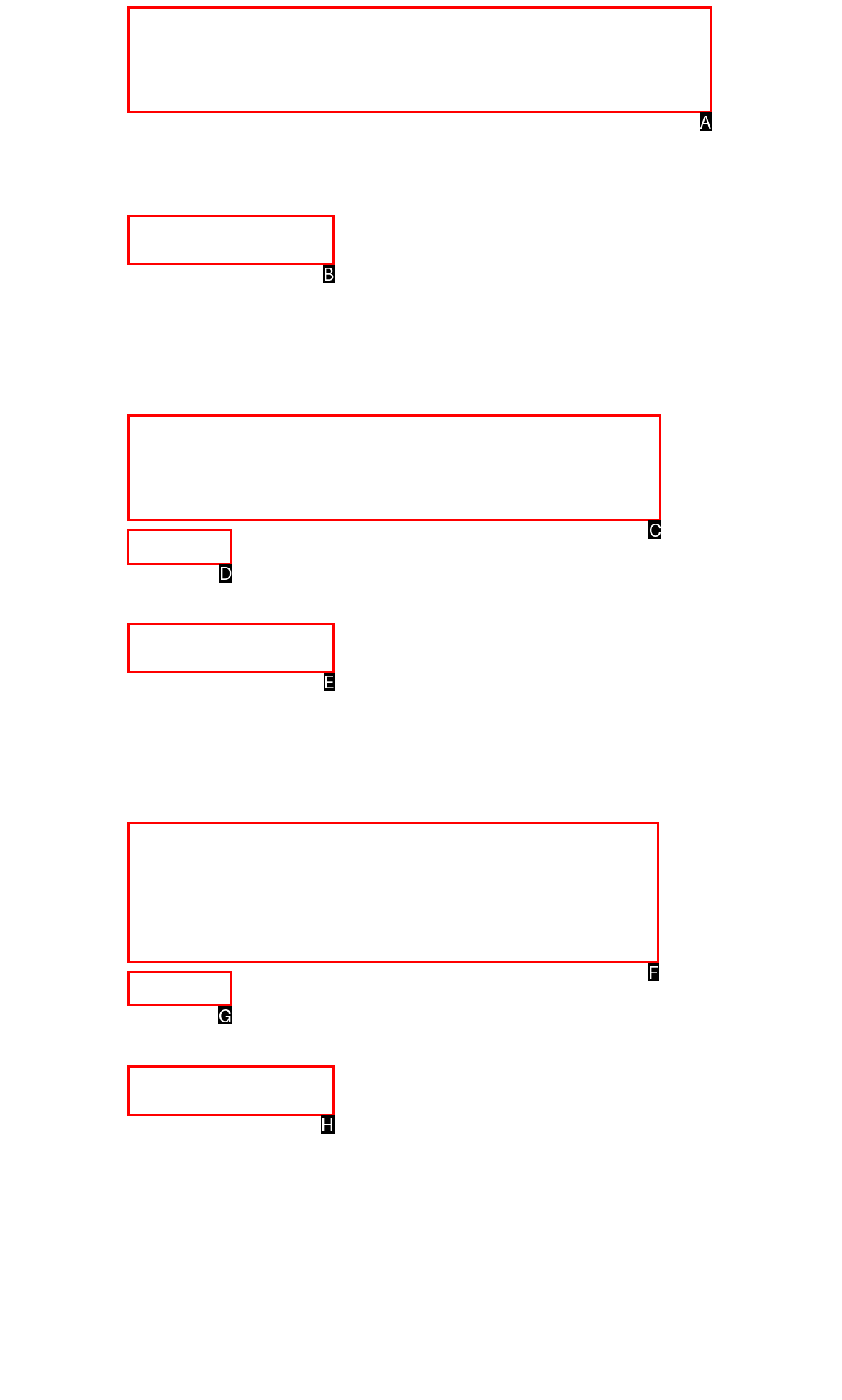Select the UI element that should be clicked to execute the following task: explore Insights
Provide the letter of the correct choice from the given options.

D